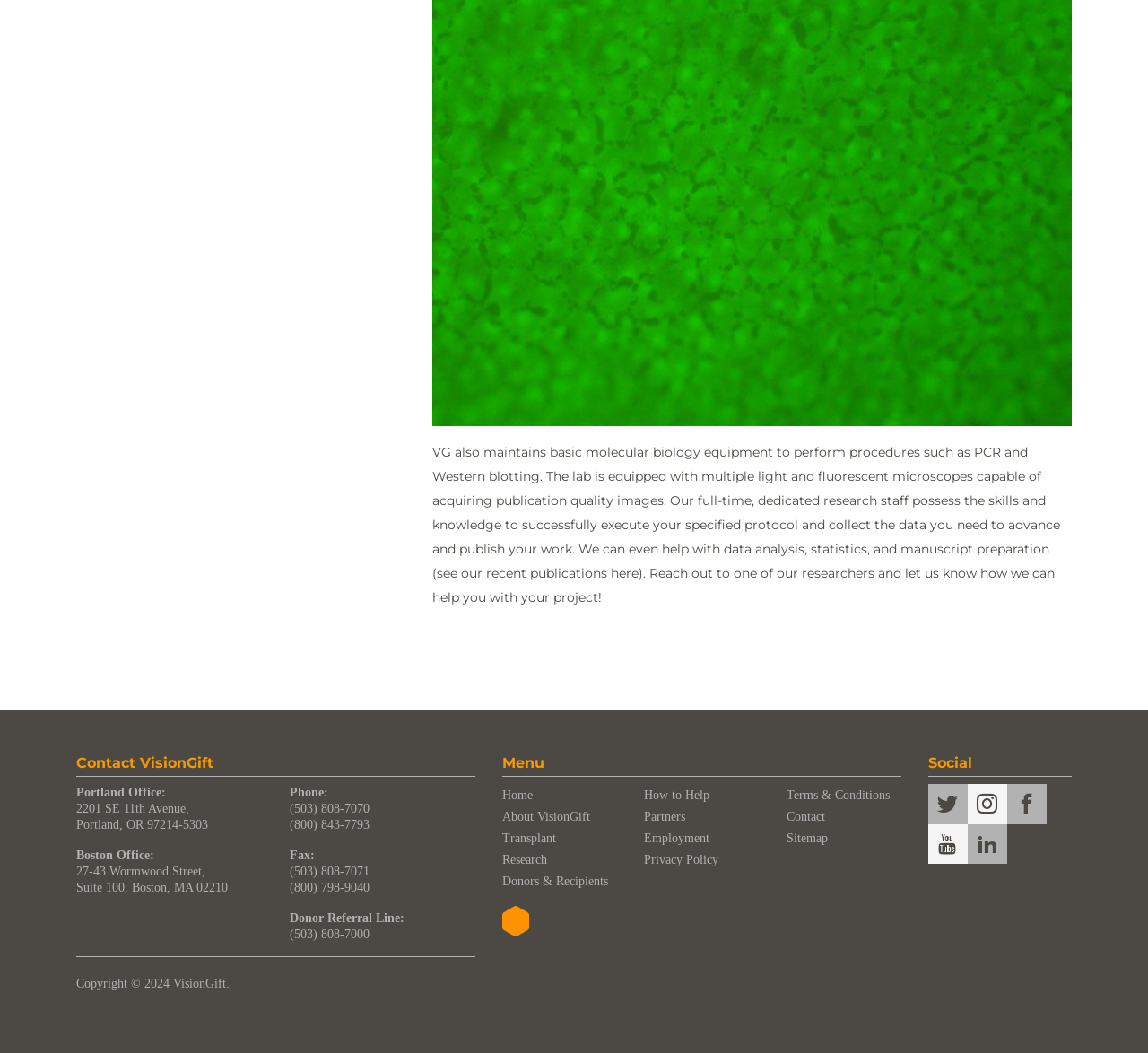Please find the bounding box coordinates of the element that you should click to achieve the following instruction: "Click Contact VisionGift". The coordinates should be presented as four float numbers between 0 and 1: [left, top, right, bottom].

[0.066, 0.716, 0.414, 0.738]